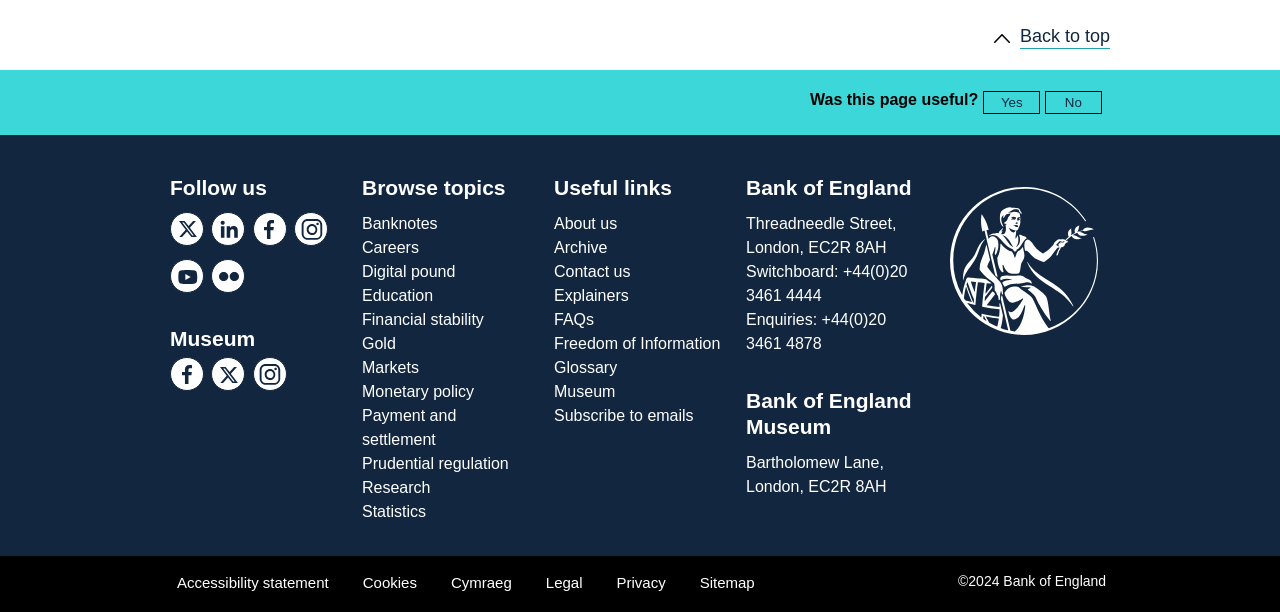Pinpoint the bounding box coordinates of the clickable element needed to complete the instruction: "Visit the Bank of England Museum". The coordinates should be provided as four float numbers between 0 and 1: [left, top, right, bottom].

[0.583, 0.634, 0.717, 0.72]